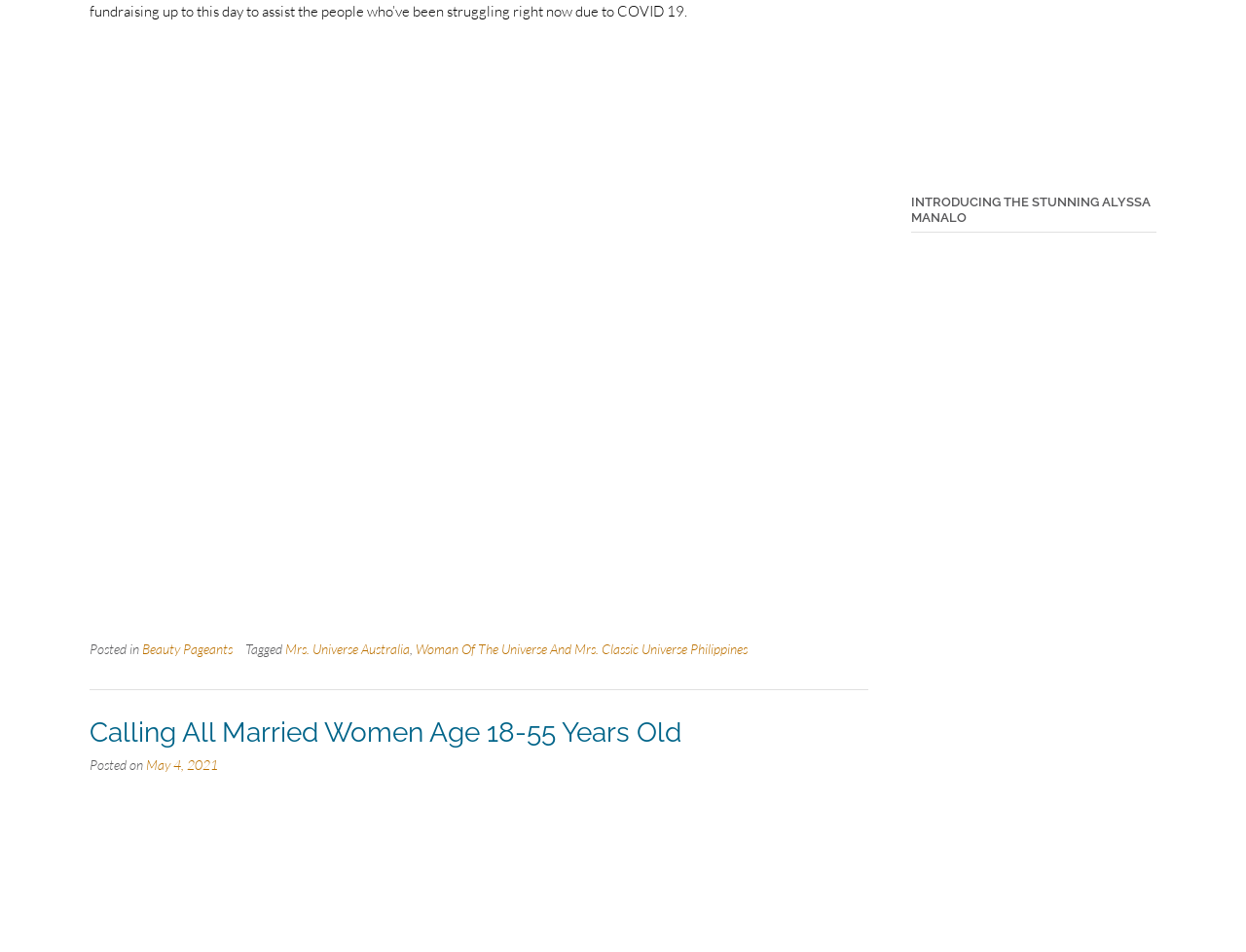What is the category of the post?
Examine the screenshot and reply with a single word or phrase.

Beauty Pageants